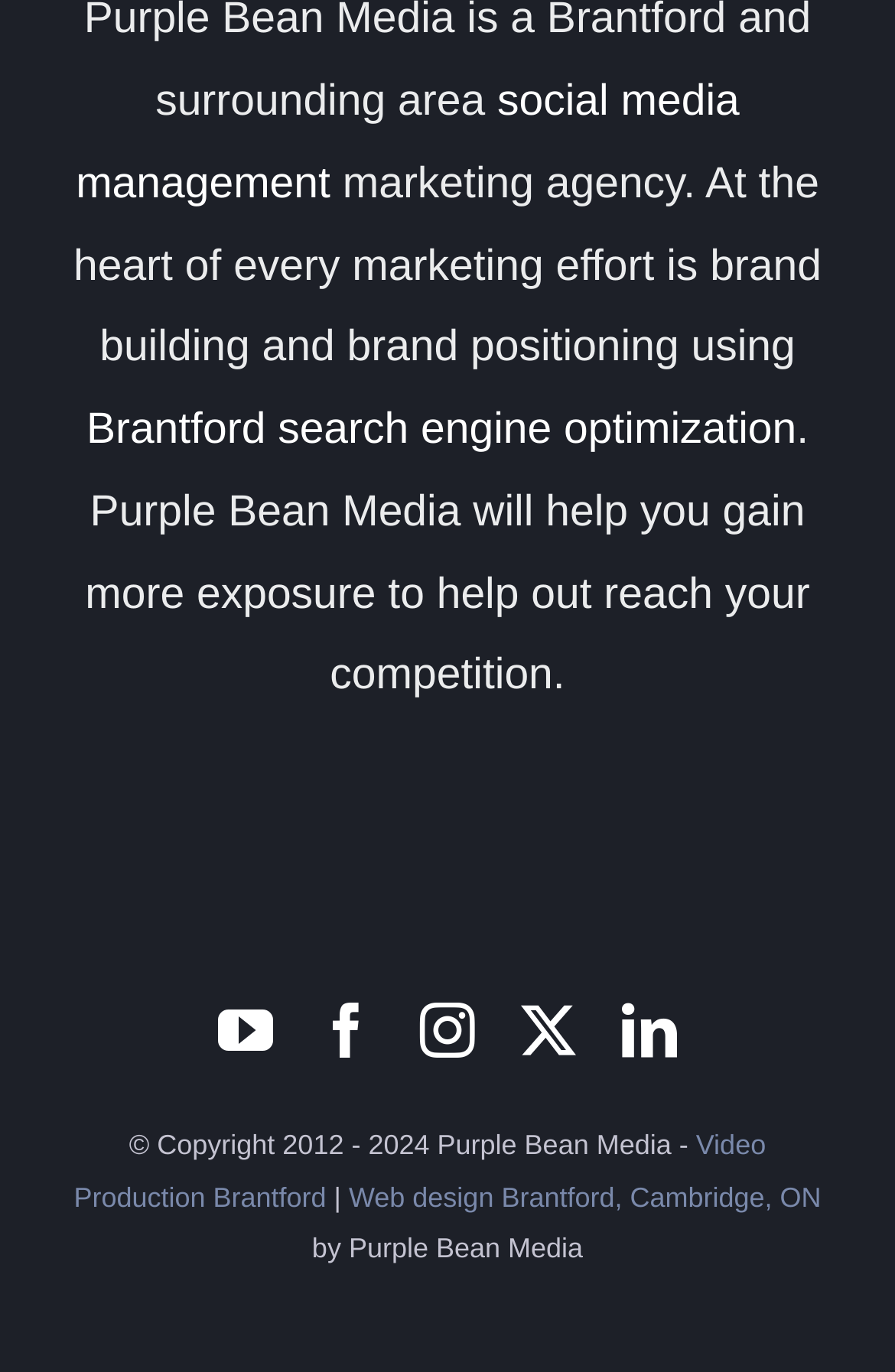What is the company's name?
Please provide a single word or phrase as your answer based on the image.

Purple Bean Media